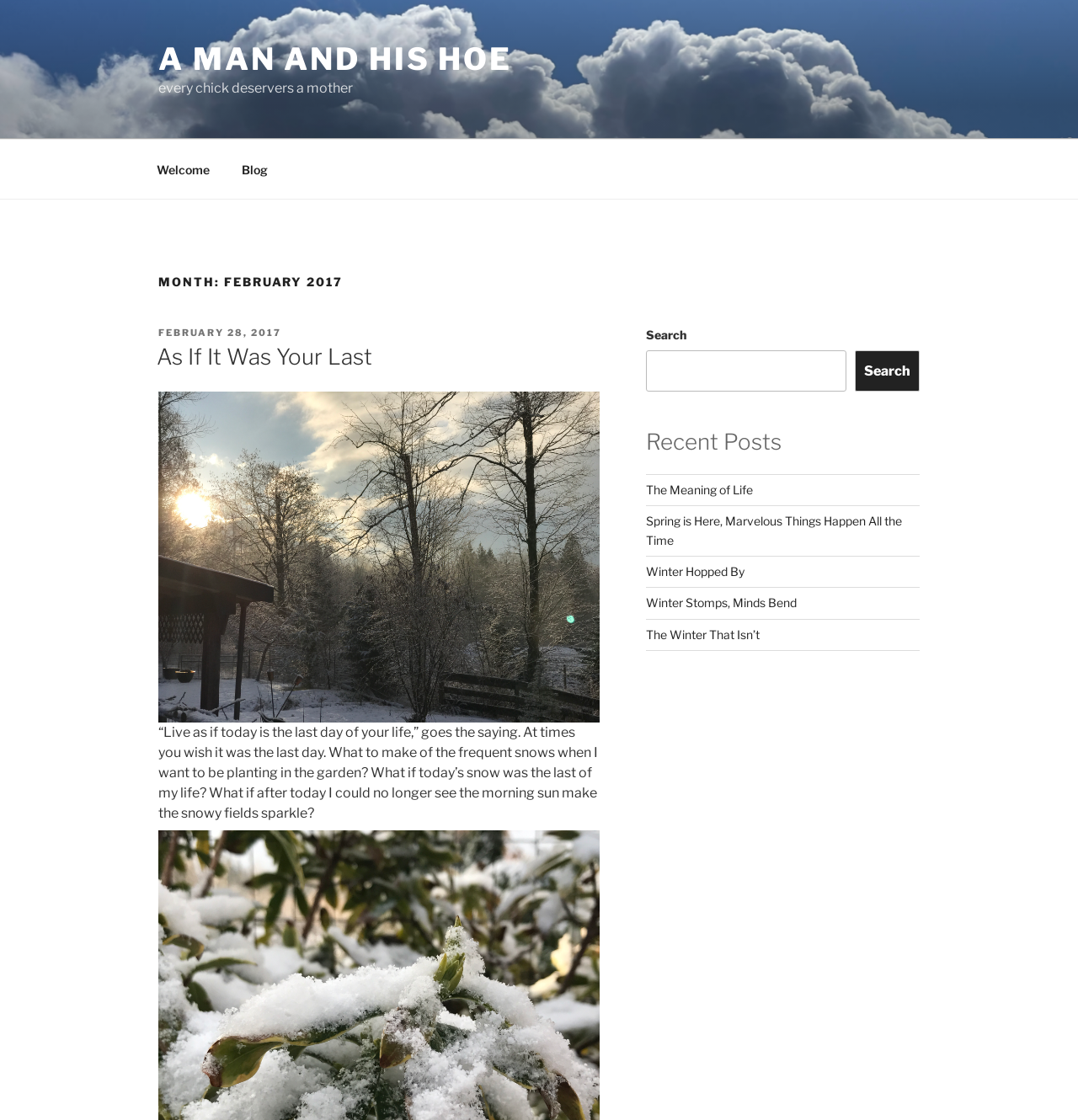What is the date of the blog post?
Please provide a single word or phrase in response based on the screenshot.

February 28, 2017